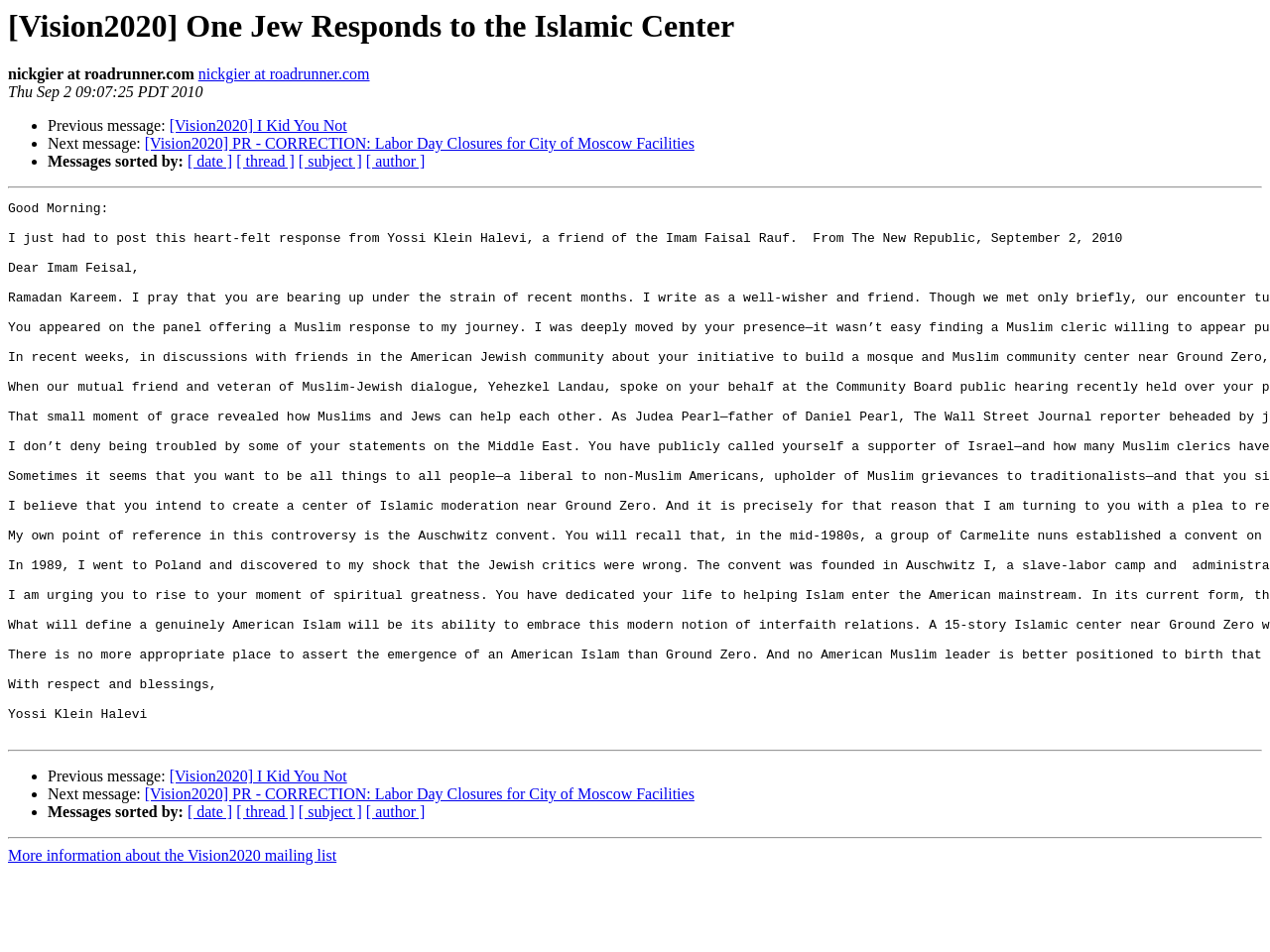What are the options to sort messages by?
Please answer the question as detailed as possible.

The options to sort messages by can be found in the middle section of the webpage, where there are four links to sort messages by date, thread, subject, and author, respectively.